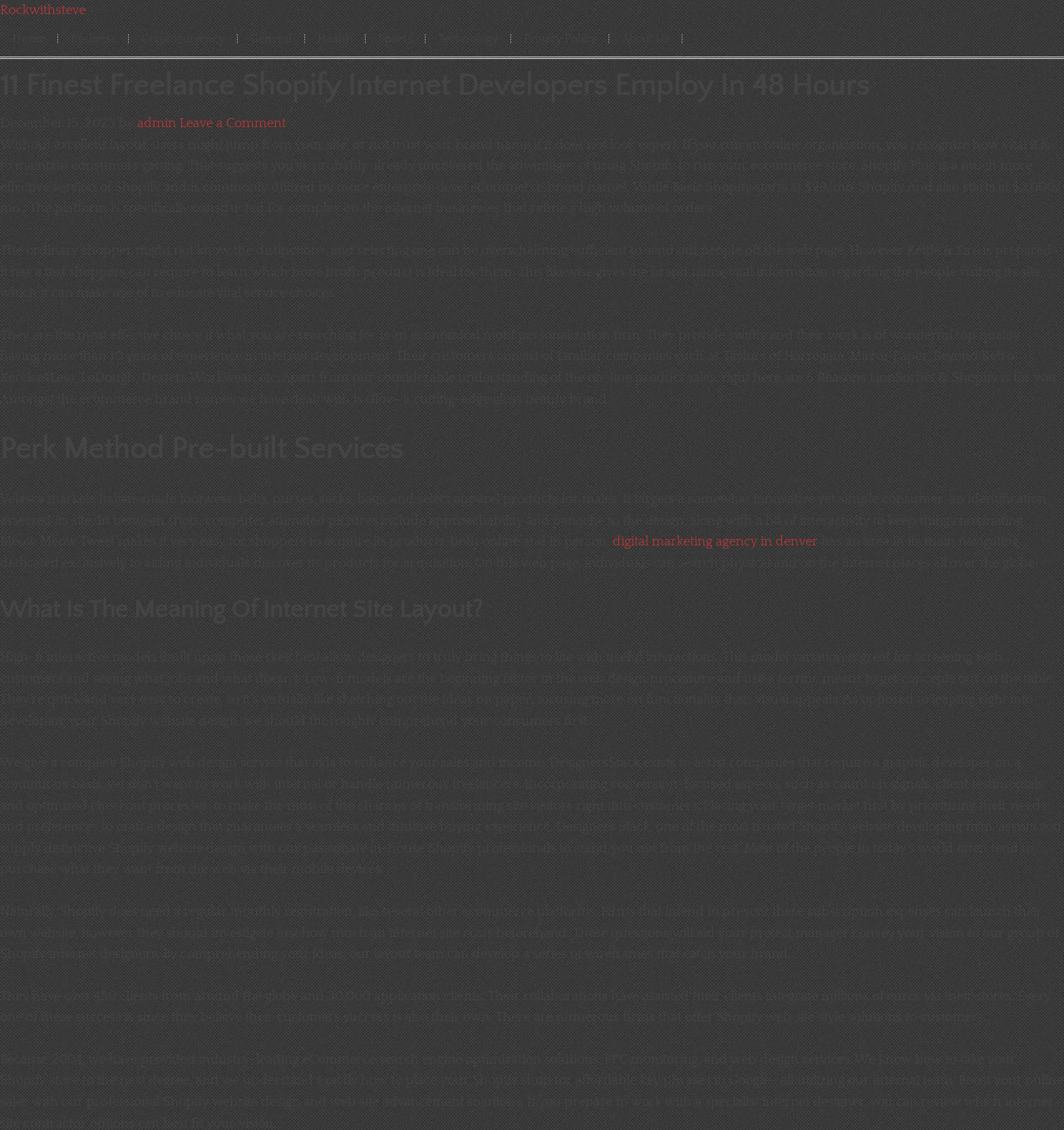Determine the coordinates of the bounding box for the clickable area needed to execute this instruction: "Click the 'Leave a Comment' link".

[0.169, 0.102, 0.269, 0.116]